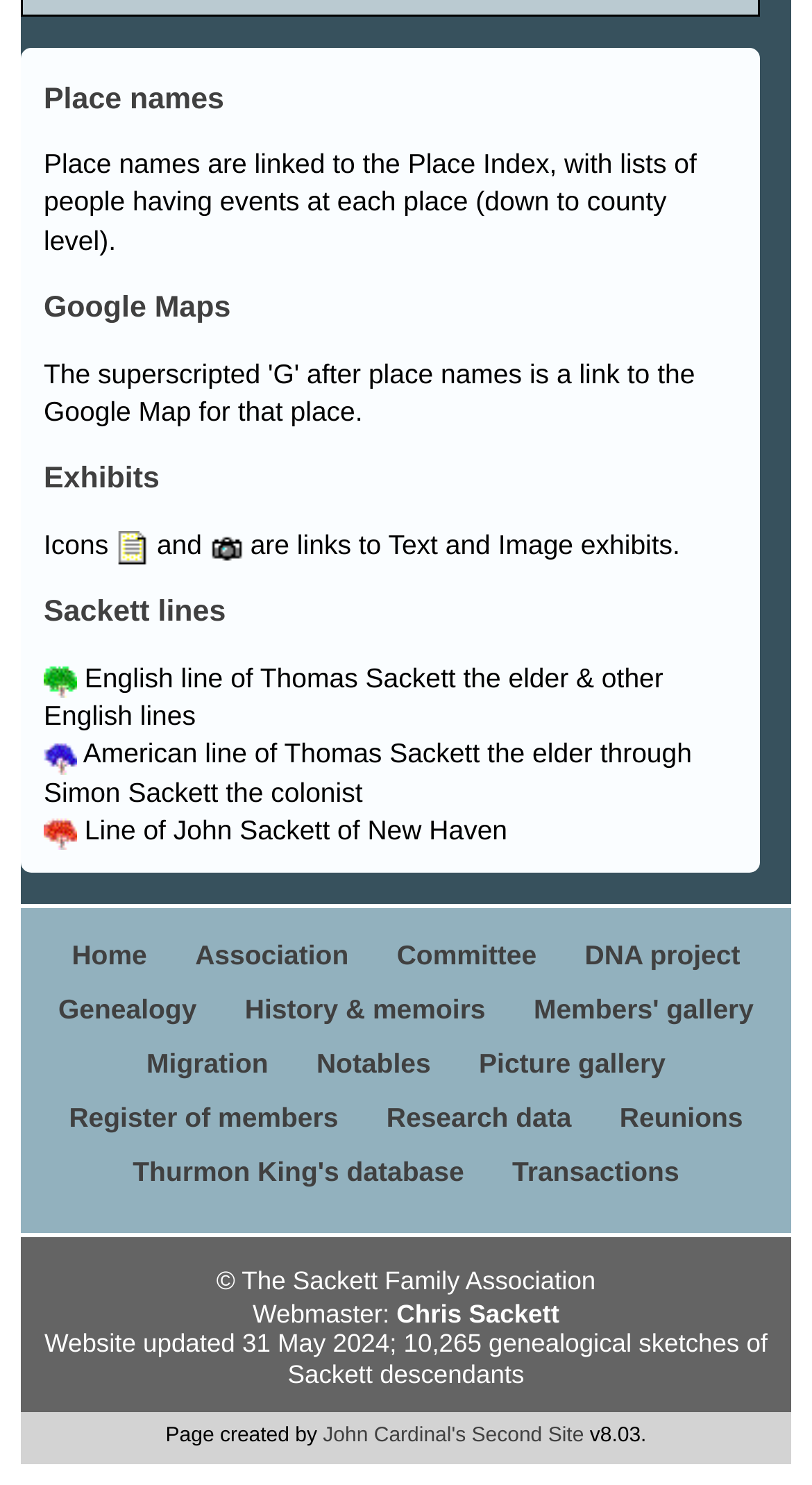Identify the bounding box coordinates of the area that should be clicked in order to complete the given instruction: "Click the 'Home' link". The bounding box coordinates should be four float numbers between 0 and 1, i.e., [left, top, right, bottom].

[0.088, 0.632, 0.181, 0.653]